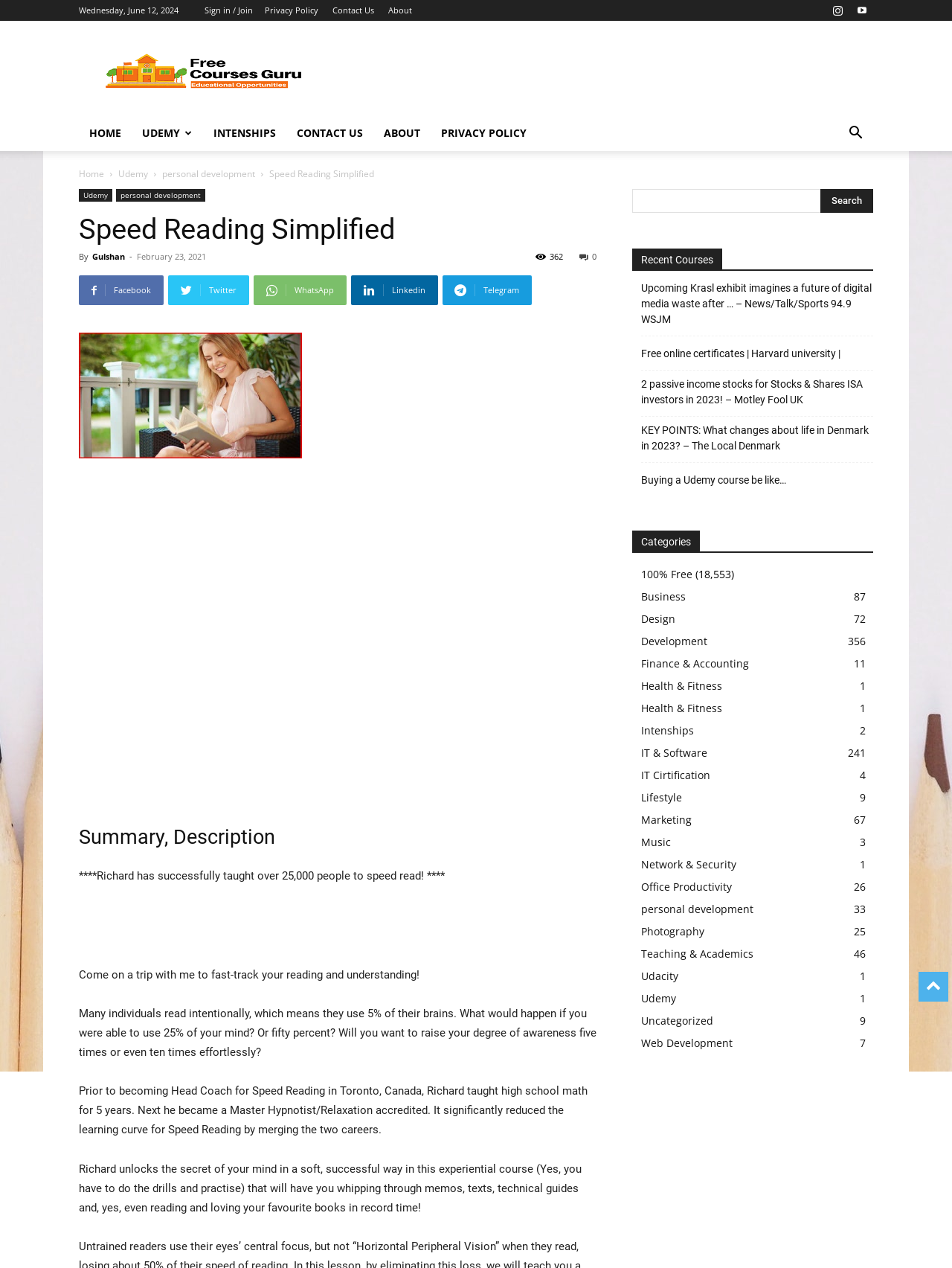Bounding box coordinates are specified in the format (top-left x, top-left y, bottom-right x, bottom-right y). All values are floating point numbers bounded between 0 and 1. Please provide the bounding box coordinate of the region this sentence describes: WhatsApp

[0.266, 0.217, 0.364, 0.241]